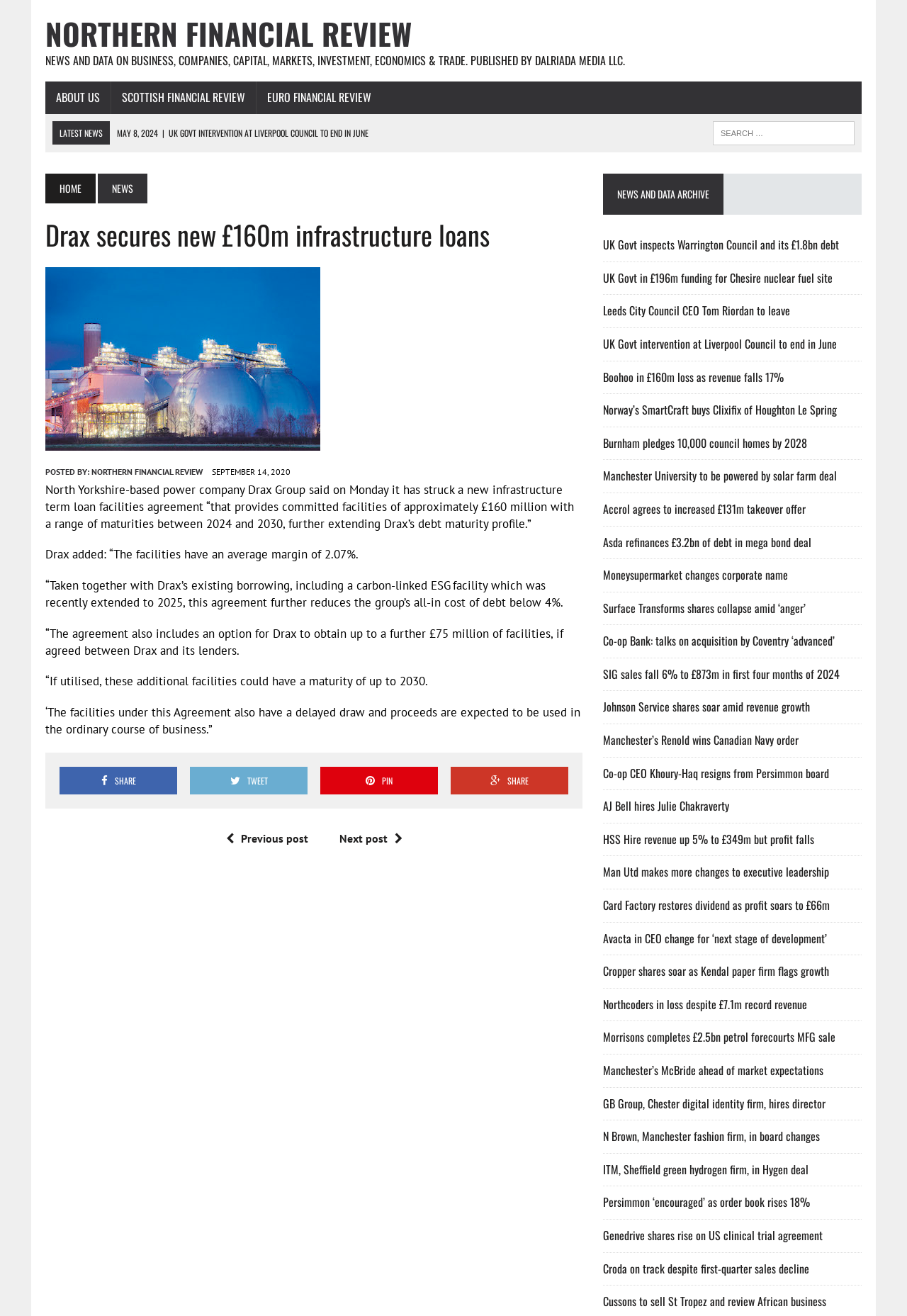What is the topic of the main article on this webpage? Using the information from the screenshot, answer with a single word or phrase.

Drax secures new £160m infrastructure loans